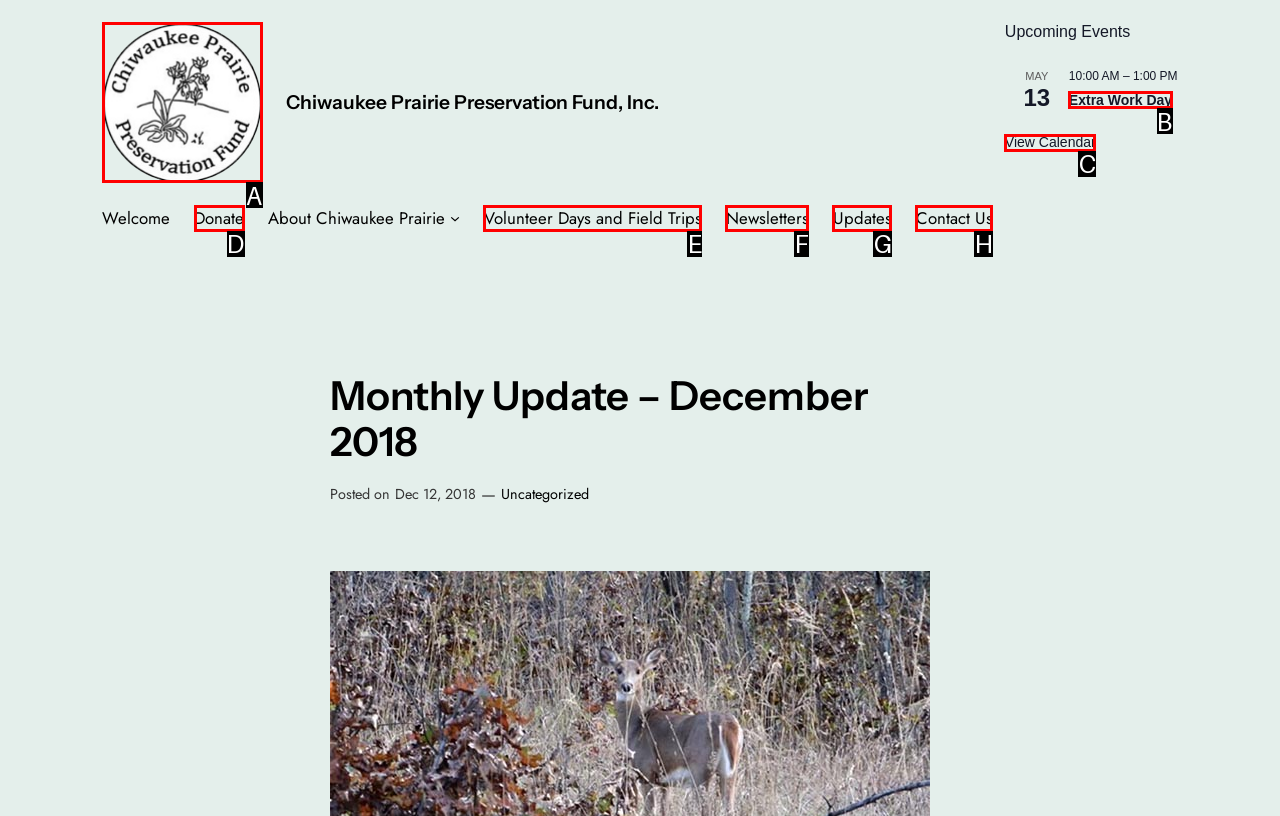Identify which HTML element should be clicked to fulfill this instruction: Learn more about the Extra Work Day event Reply with the correct option's letter.

B